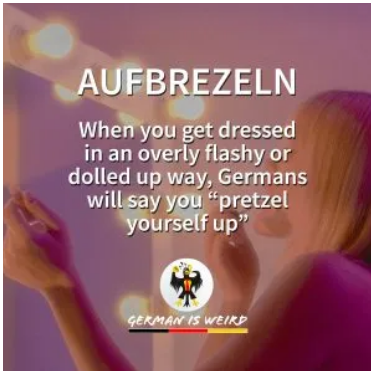What is the tone of the phrase 'GERMAN IS WEIRD'?
Based on the image, please offer an in-depth response to the question.

The phrase 'GERMAN IS WEIRD' is written in a lighthearted tone, emphasizing a playful and humorous exploration of quirky German expressions, rather than a serious or critical one.